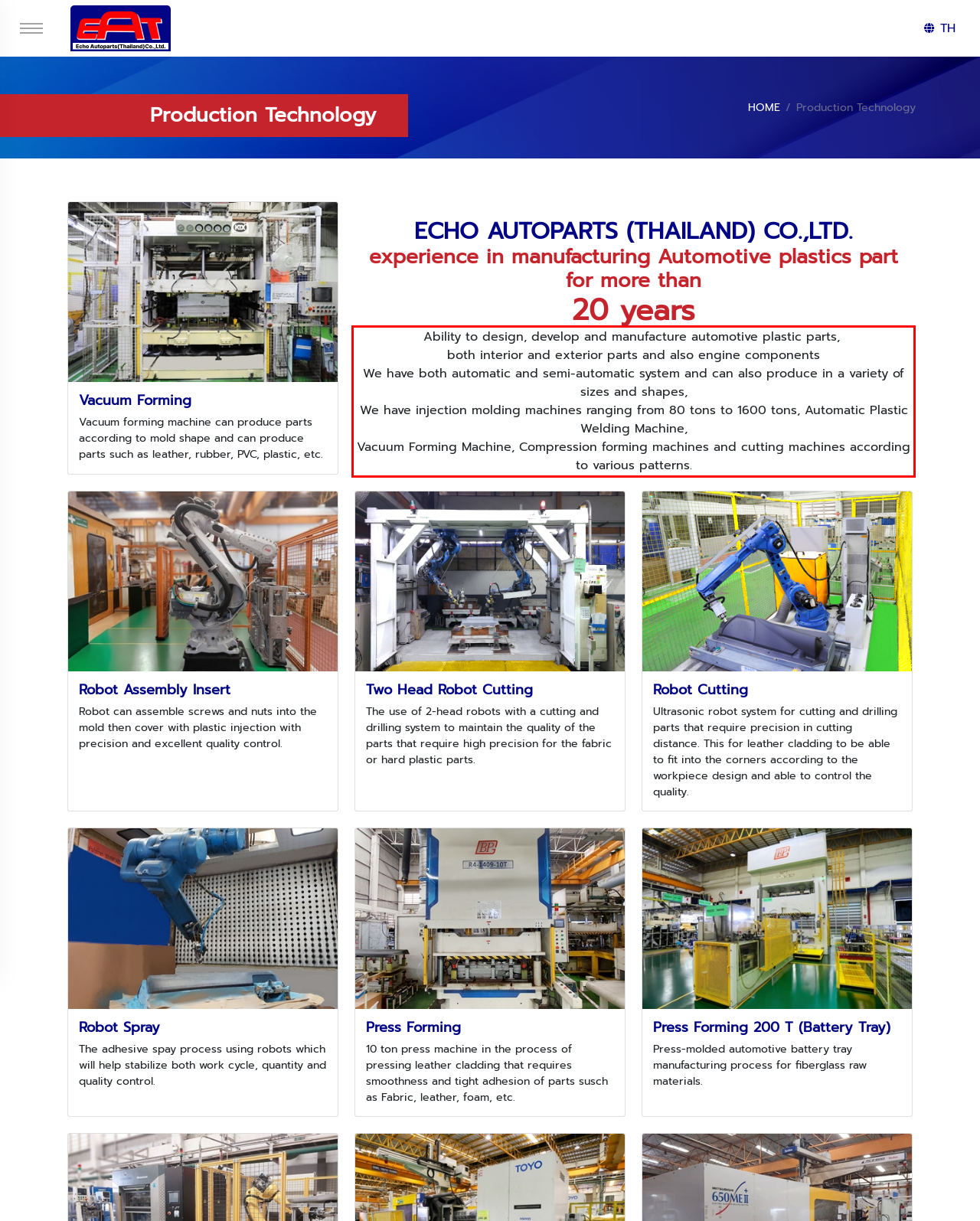You are provided with a screenshot of a webpage featuring a red rectangle bounding box. Extract the text content within this red bounding box using OCR.

Ability to design, develop and manufacture automotive plastic parts, both interior and exterior parts and also engine components We have both automatic and semi-automatic system and can also produce in a variety of sizes and shapes, We have injection molding machines ranging from 80 tons to 1600 tons, Automatic Plastic Welding Machine, Vacuum Forming Machine, Compression forming machines and cutting machines according to various patterns.